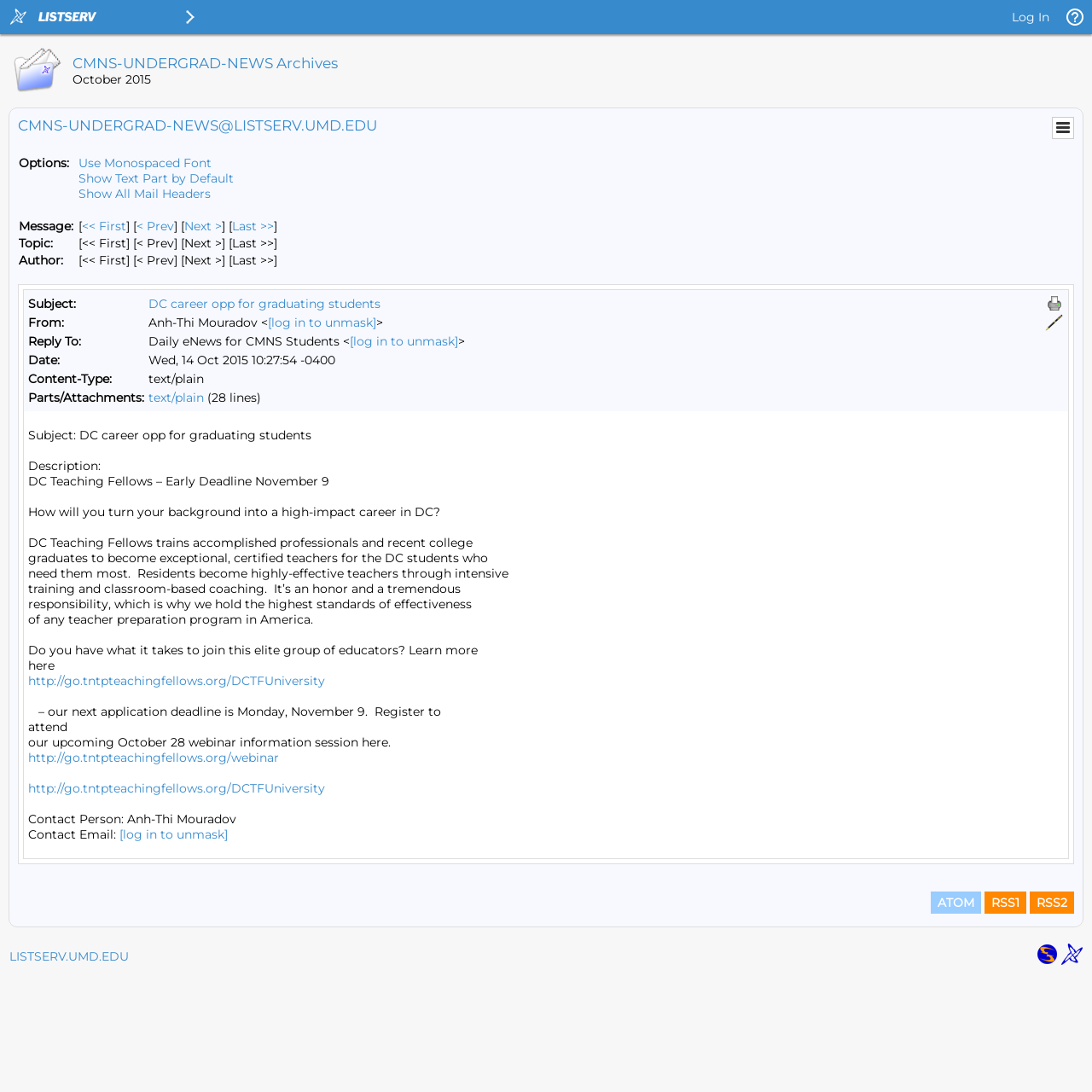Find the bounding box coordinates for the element that must be clicked to complete the instruction: "Open Menu". The coordinates should be four float numbers between 0 and 1, indicated as [left, top, right, bottom].

[0.964, 0.108, 0.983, 0.127]